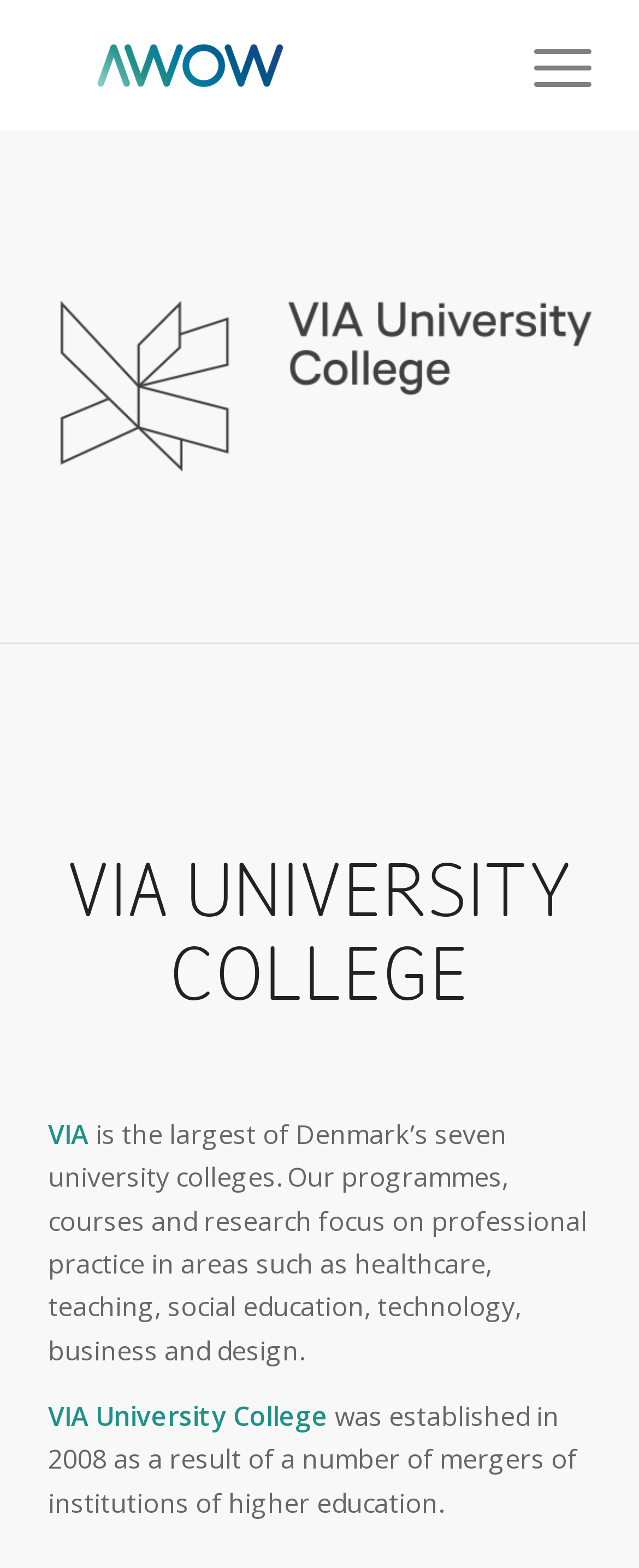What is the name of the university college?
Based on the screenshot, provide your answer in one word or phrase.

VIA University College